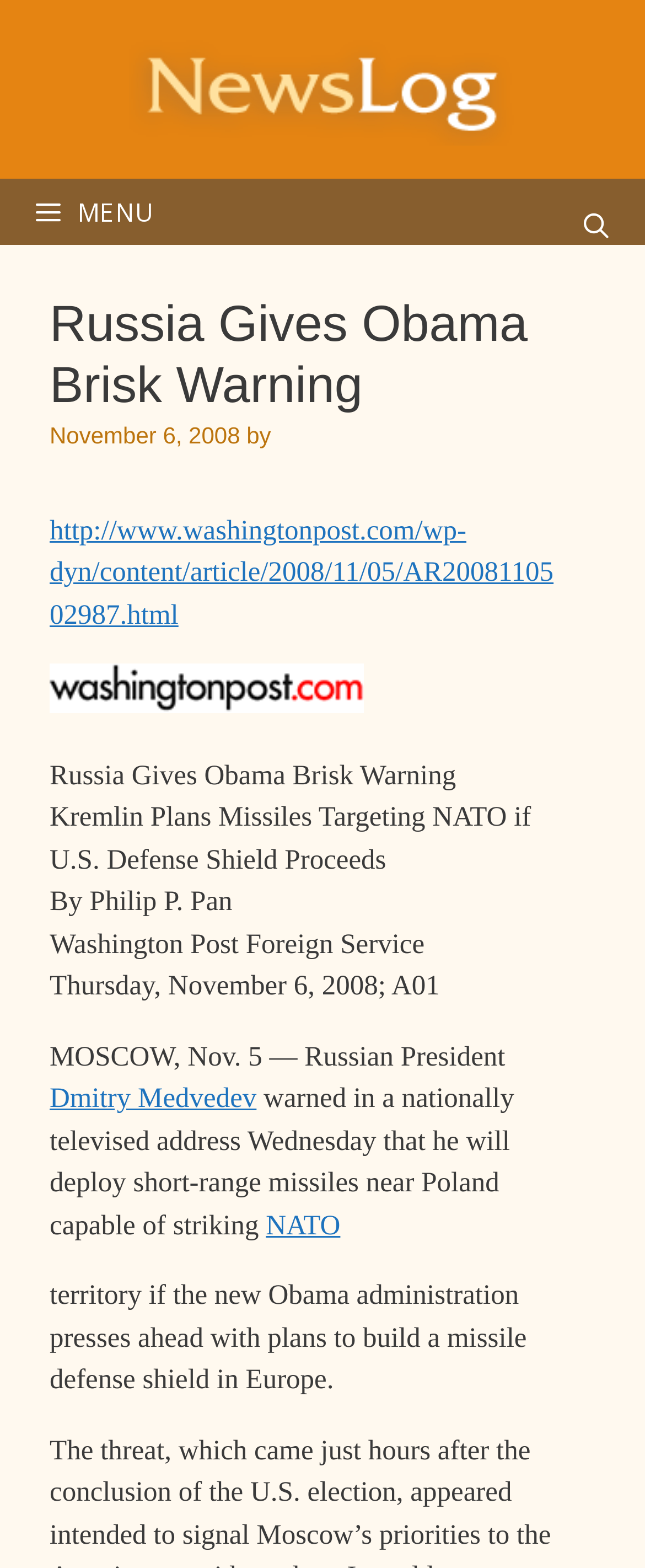Who is the author of the article?
Your answer should be a single word or phrase derived from the screenshot.

Philip P. Pan